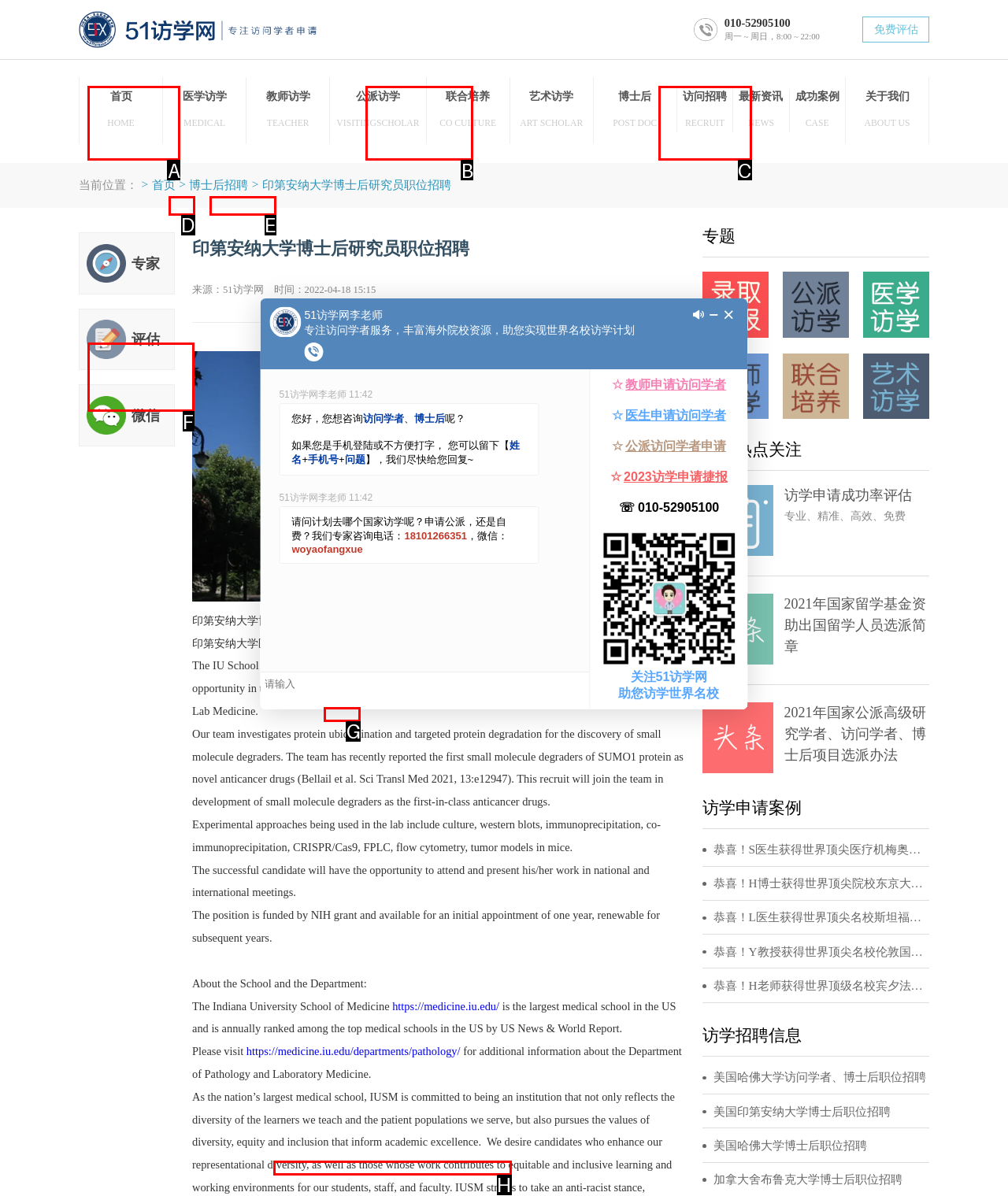Which HTML element fits the description: https://medicine.iu.edu/departments/pathology/? Respond with the letter of the appropriate option directly.

H